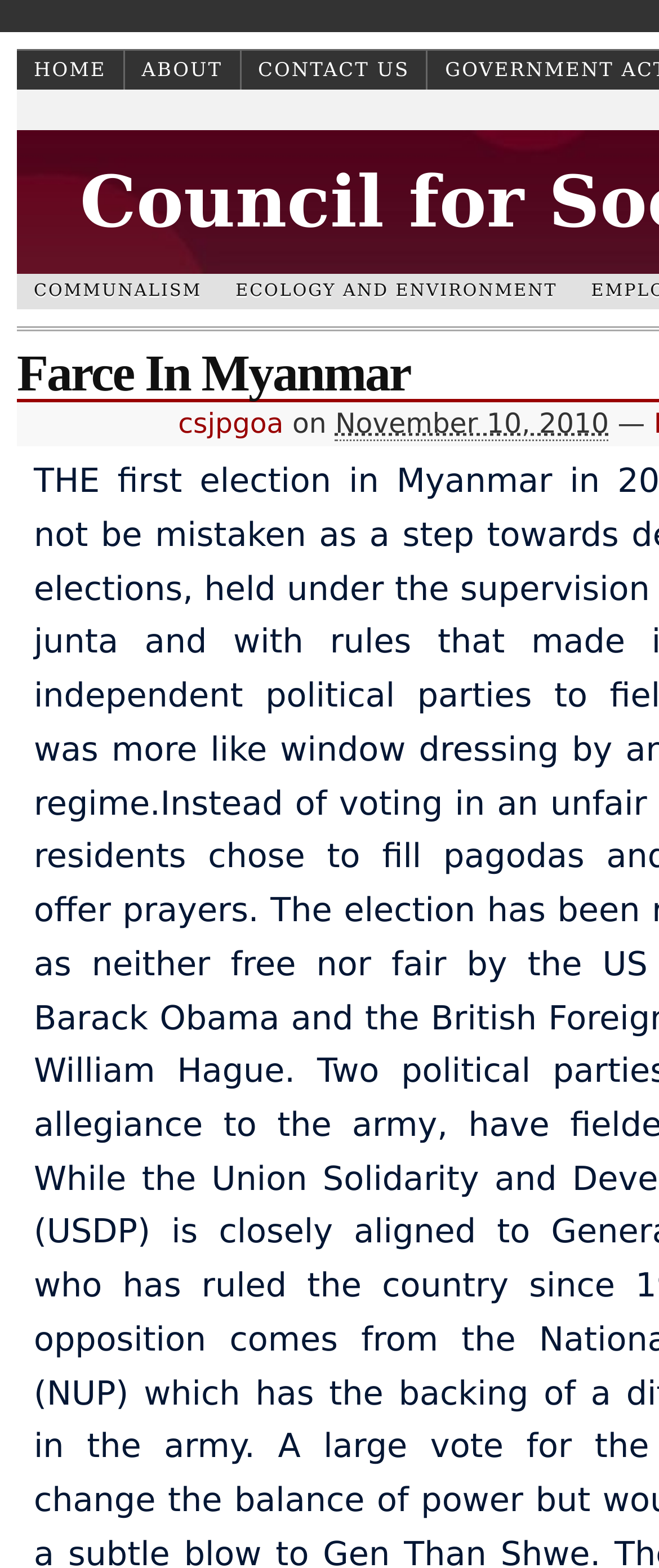Provide the bounding box for the UI element matching this description: "Ecology and Environment".

[0.332, 0.174, 0.871, 0.197]